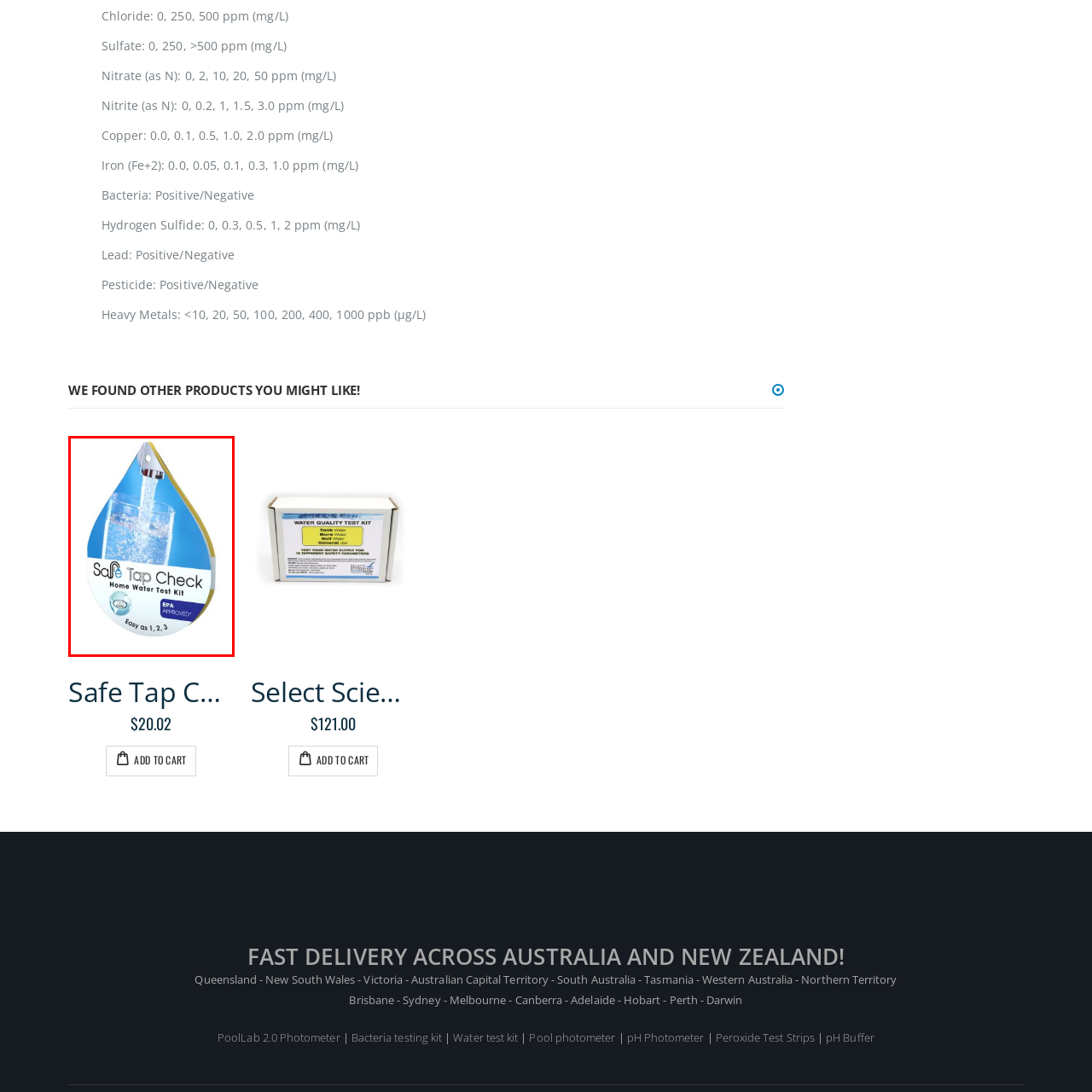Provide an extensive and detailed caption for the image section enclosed by the red boundary.

The image showcases the "Safe Tap Check Home Water Test Kit," which is designed for easy and efficient testing of water quality at home. The packaging features a vibrant blue background with a graphic of a water faucet pouring clean water into a clear glass, highlighting the kit's purpose. Prominently displayed is the text "Safe Tap Check," emphasizing the product's focus on ensuring safe drinking water. The label also indicates that the kit is "EPA APPROVED," reinforcing its reliability and compliance with environmental standards. Below the main title, the phrase "Easy as 1, 2, 3" suggests a straightforward testing process, making it accessible for users. This product is ideal for anyone concerned about the quality of their tap water, providing peace of mind with a simple solution for home testing.